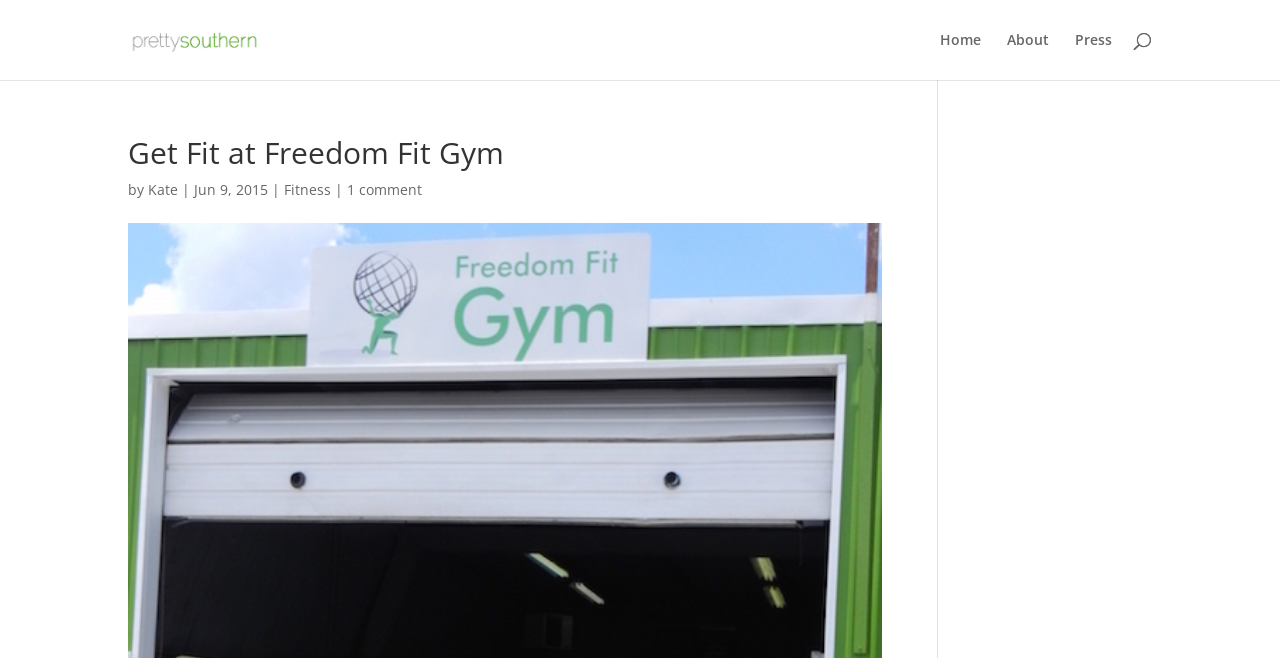Provide a thorough description of the webpage's content and layout.

The webpage appears to be a blog post or article about fitness, specifically related to Freedom Fit Gym. At the top left of the page, there is a logo or image with the text "Pretty Southern" next to it. Below this, there is a navigation menu with links to "Home", "About", and "Press" located at the top right of the page.

In the main content area, there is a search bar spanning across the top of the page. Below the search bar, there is a heading that reads "Get Fit at Freedom Fit Gym". Following this heading, there is a byline that indicates the article was written by "Kate" on "Jun 9, 2015". The byline also includes a category or tag "Fitness" and a comment count of "1 comment".

Overall, the webpage has a simple and clean layout, with a focus on the main article content and a minimal navigation menu at the top.